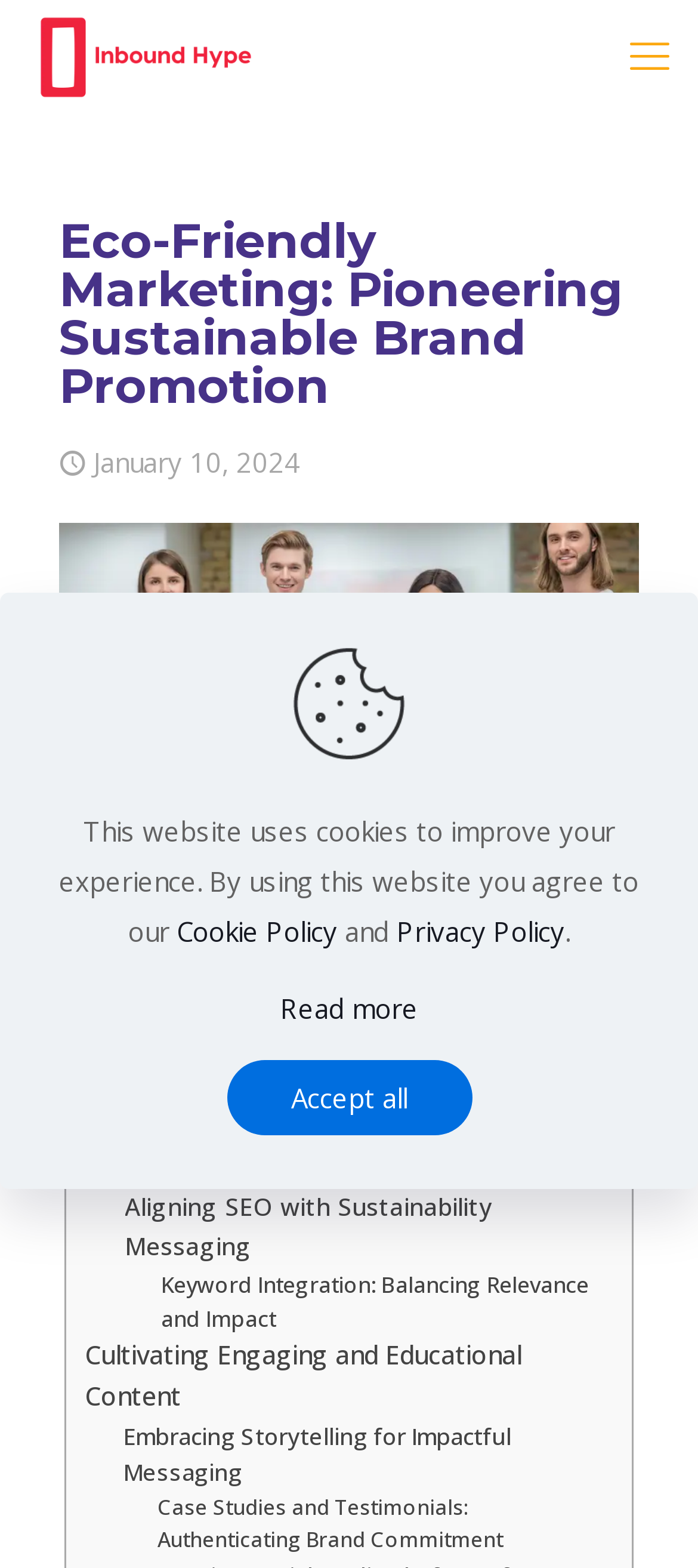Specify the bounding box coordinates of the area to click in order to follow the given instruction: "Click the Inbound Hype Logo."

[0.051, 0.006, 0.368, 0.097]